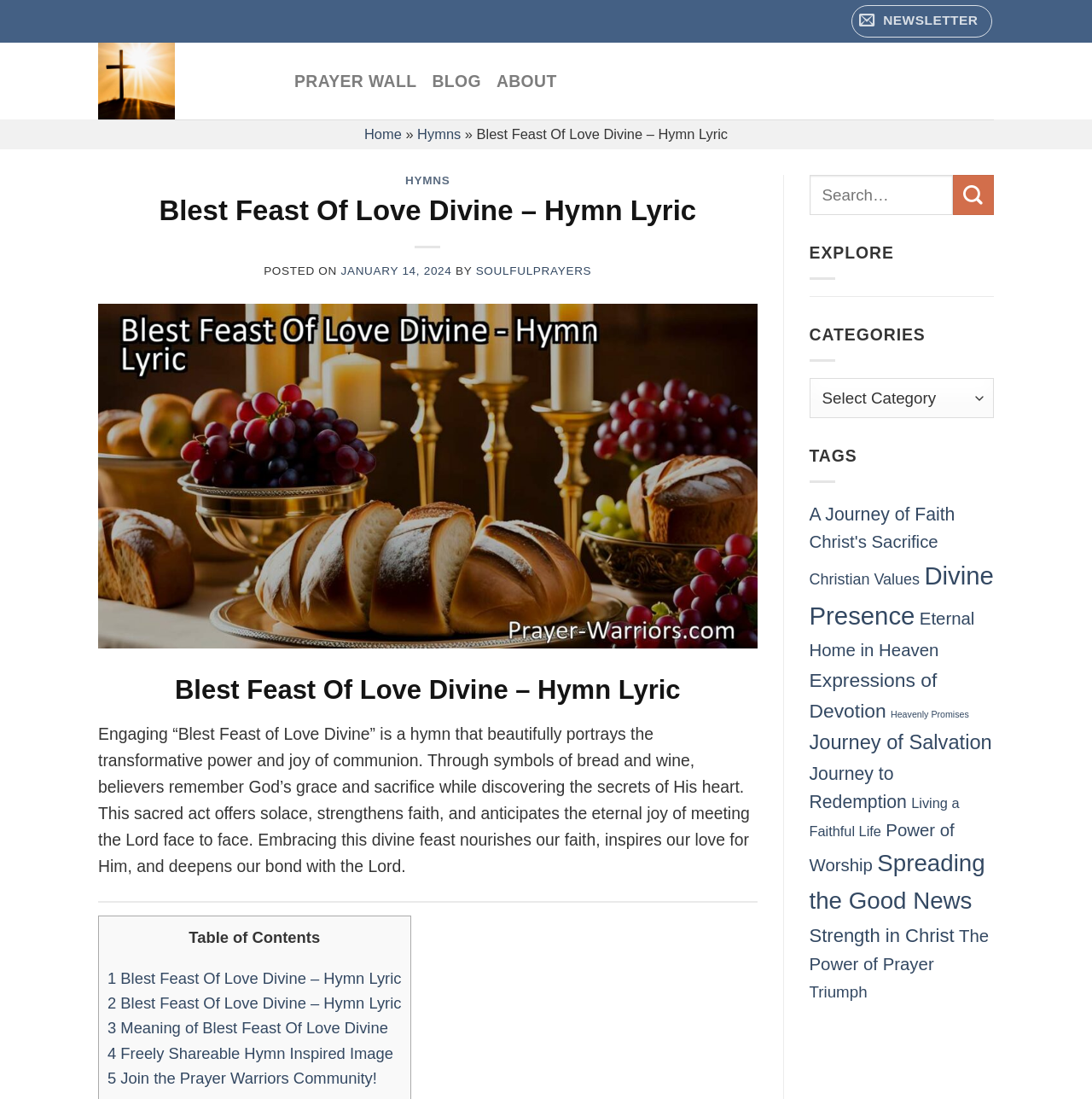Pinpoint the bounding box coordinates of the element you need to click to execute the following instruction: "Explore the 'CATEGORIES' section". The bounding box should be represented by four float numbers between 0 and 1, in the format [left, top, right, bottom].

[0.741, 0.296, 0.847, 0.313]